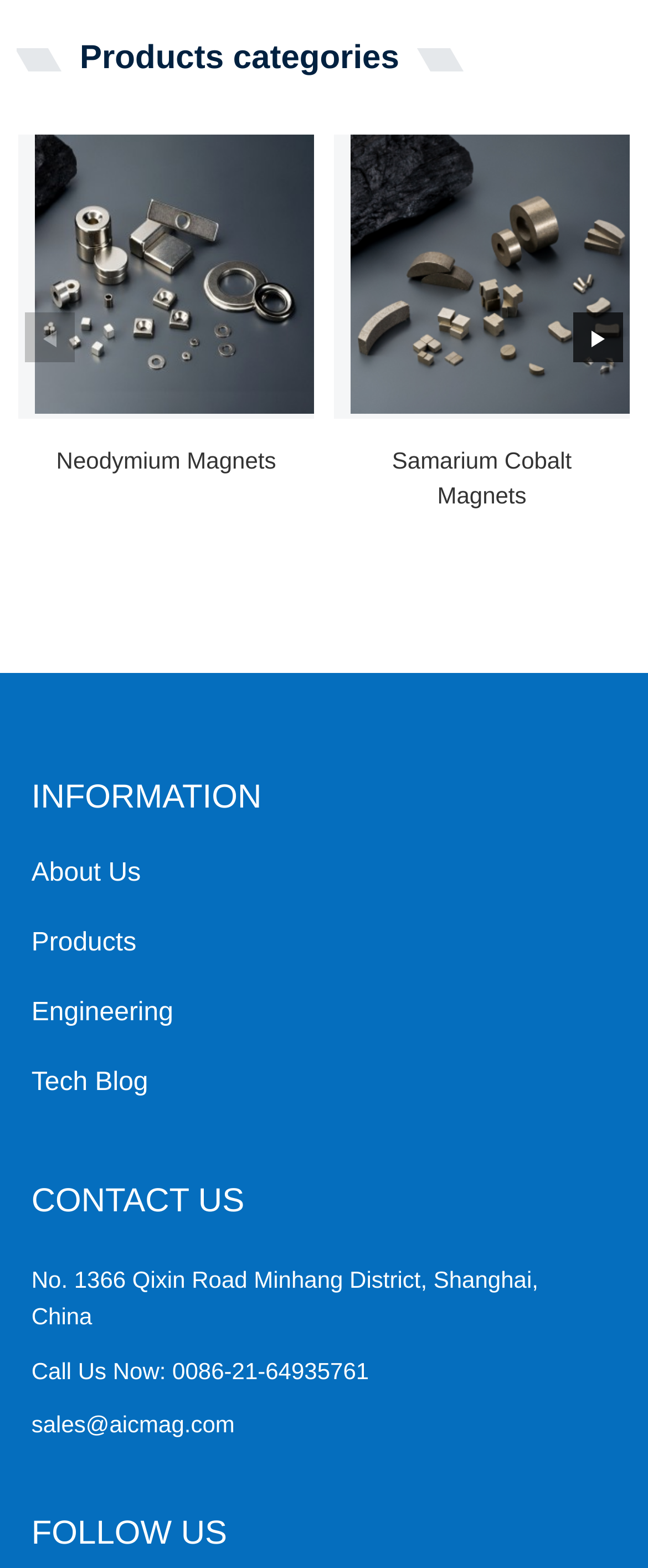Find the bounding box coordinates for the area you need to click to carry out the instruction: "Read About Us information". The coordinates should be four float numbers between 0 and 1, indicated as [left, top, right, bottom].

[0.048, 0.541, 0.269, 0.575]